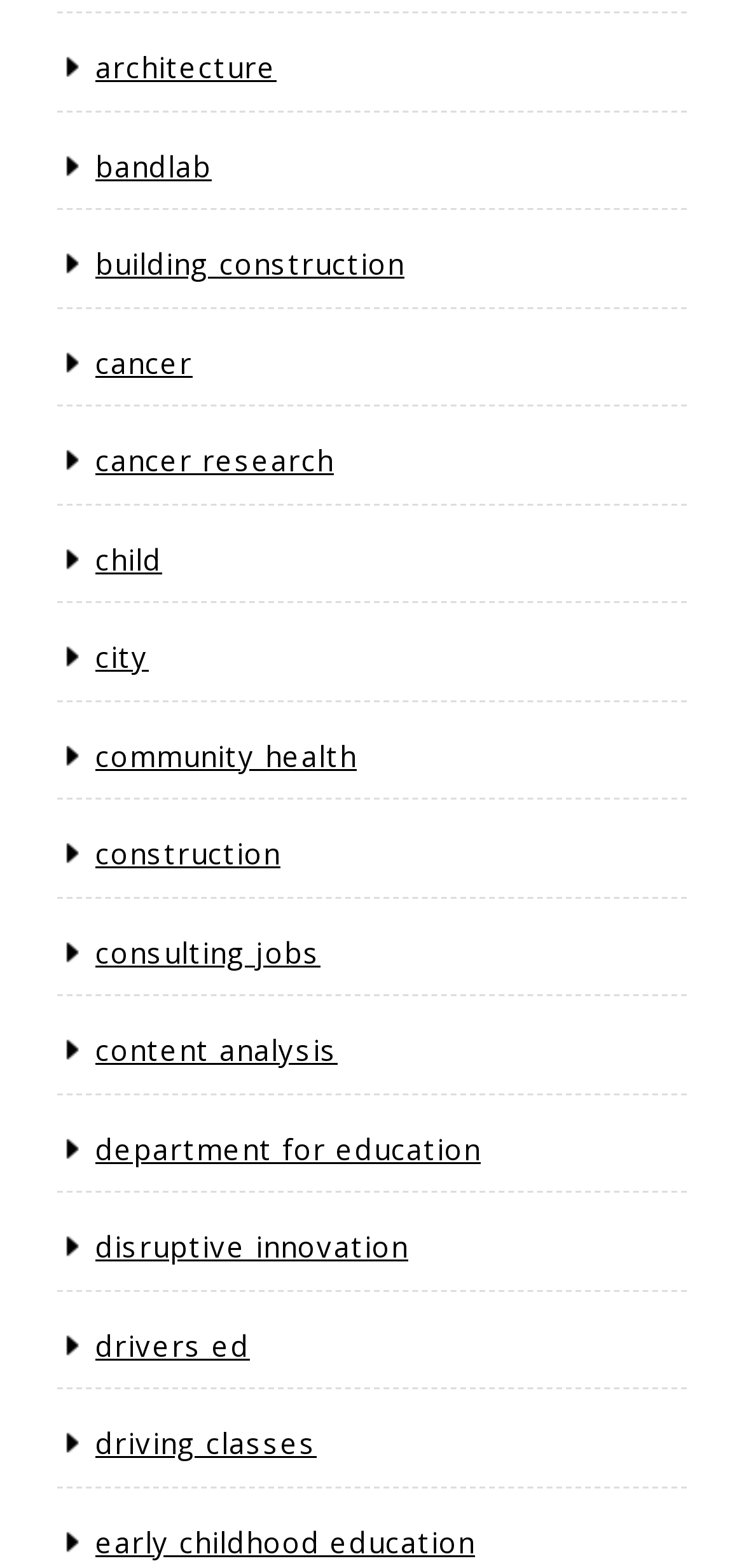Please locate the bounding box coordinates of the element that needs to be clicked to achieve the following instruction: "visit bandlab page". The coordinates should be four float numbers between 0 and 1, i.e., [left, top, right, bottom].

[0.128, 0.093, 0.285, 0.118]